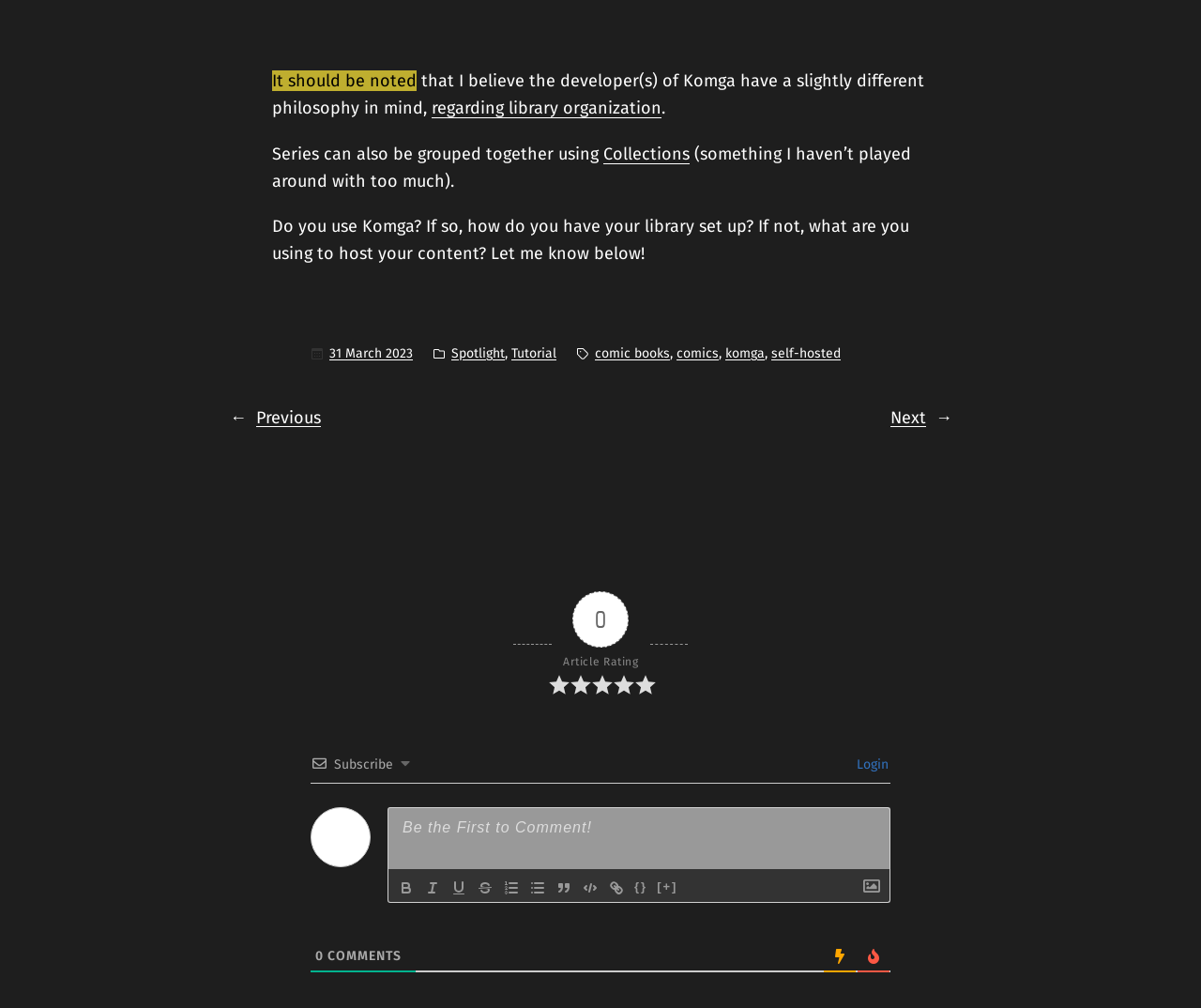Review the image closely and give a comprehensive answer to the question: What is the purpose of the buttons at the bottom of the page?

I found the buttons at the bottom of the page by looking at the button elements with various icons and text, such as 'Bold', 'Italic', etc. which are located at the coordinates [0.327, 0.87, 0.349, 0.892] and so on. These buttons seem to be formatting options for the text input field.